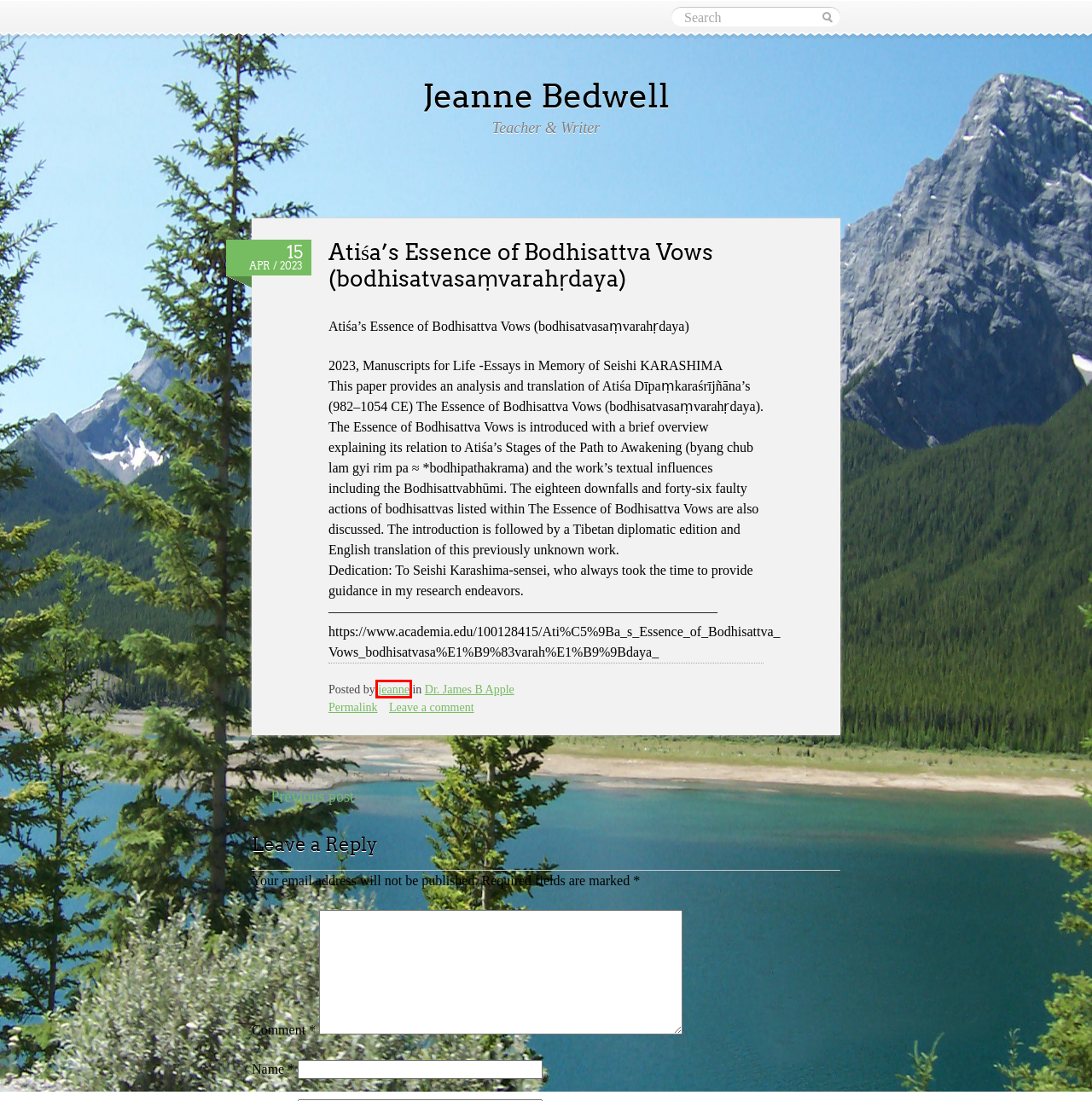You have received a screenshot of a webpage with a red bounding box indicating a UI element. Please determine the most fitting webpage description that matches the new webpage after clicking on the indicated element. The choices are:
A. Jeanne Bedwell
B. » 2017 » December Jeanne Bedwell
C. » 2011 » July Jeanne Bedwell
D. » 2007 » February Jeanne Bedwell
E. » 2014 » February Jeanne Bedwell
F. » jeanne Jeanne Bedwell
G. » Dr. James B Apple Jeanne Bedwell
H. » 2007 » January Jeanne Bedwell

F